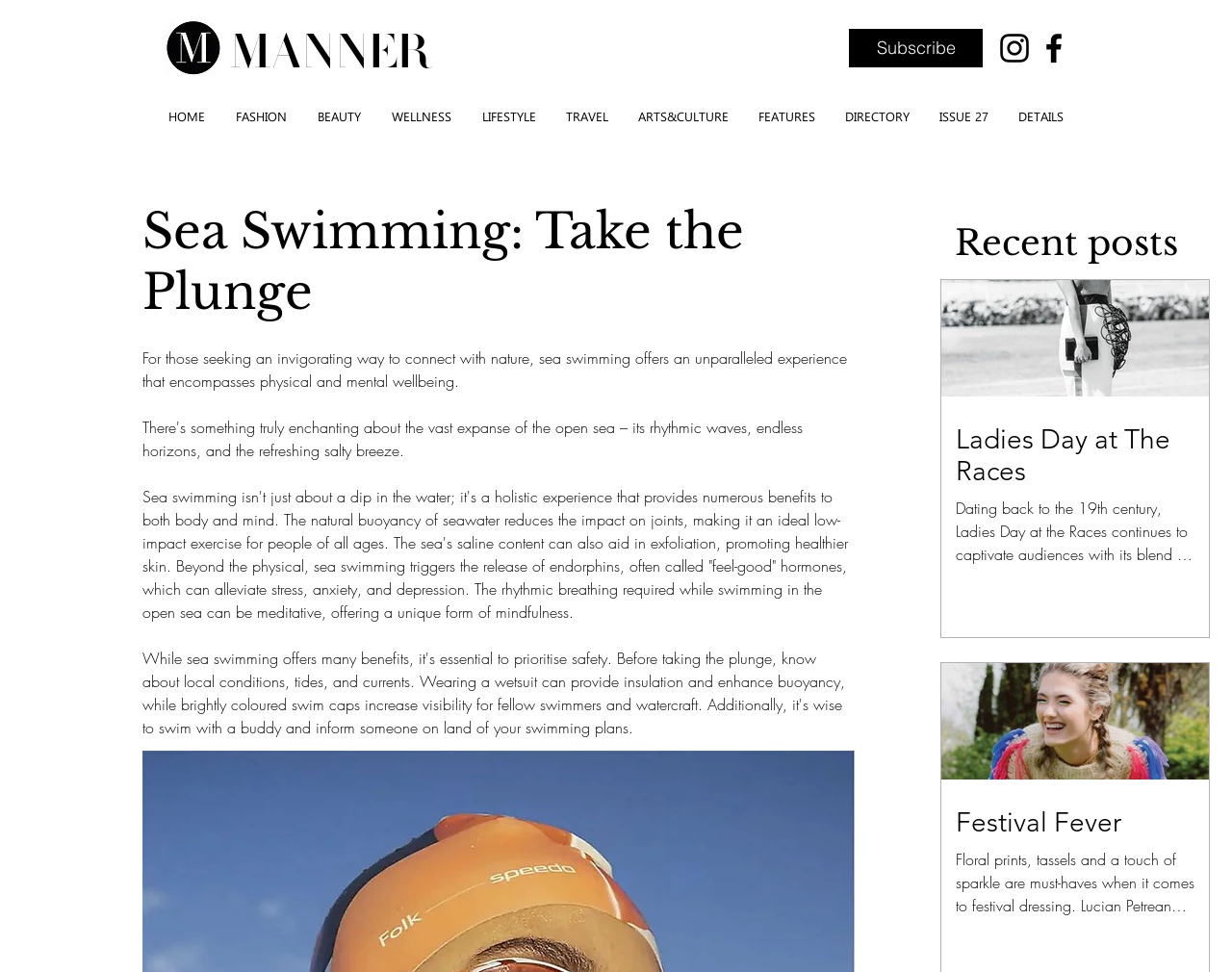Locate the bounding box coordinates of the clickable area to execute the instruction: "Open the Instagram page". Provide the coordinates as four float numbers between 0 and 1, represented as [left, top, right, bottom].

[0.808, 0.03, 0.839, 0.069]